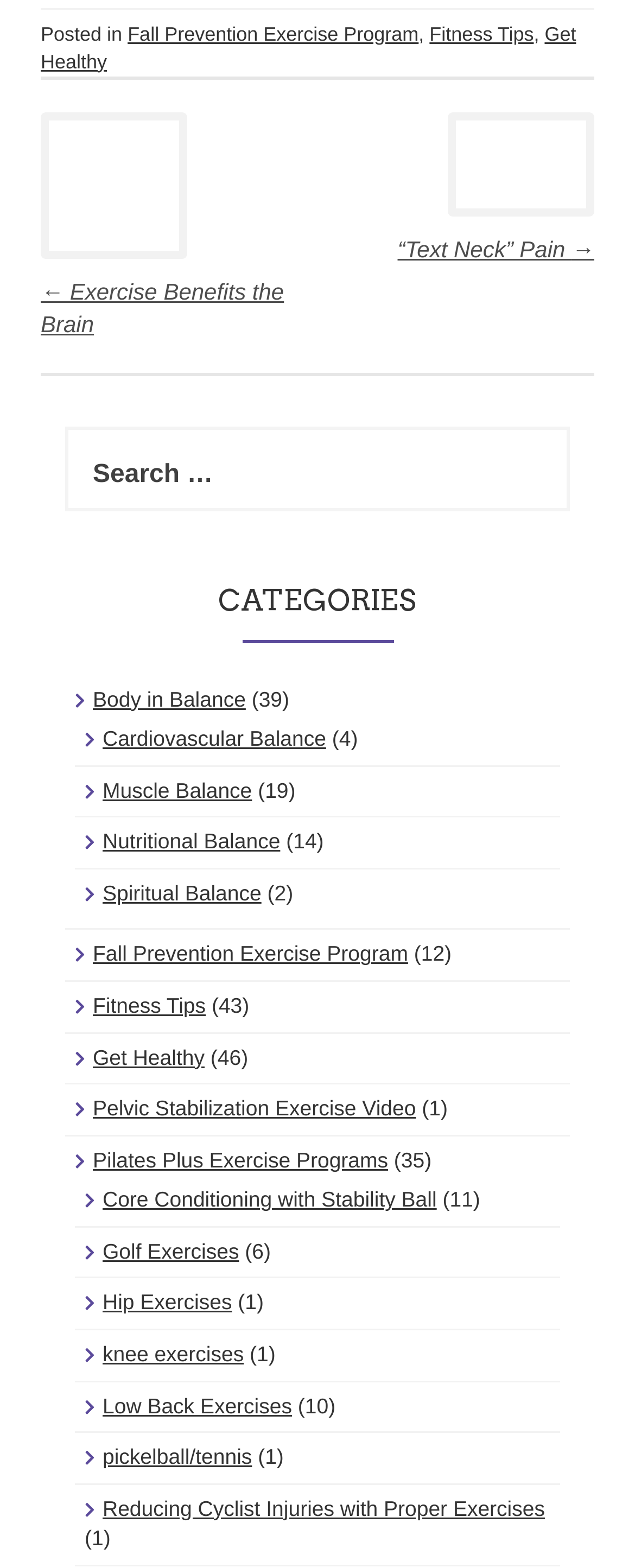Please pinpoint the bounding box coordinates for the region I should click to adhere to this instruction: "Get Healthy".

[0.676, 0.014, 0.841, 0.029]